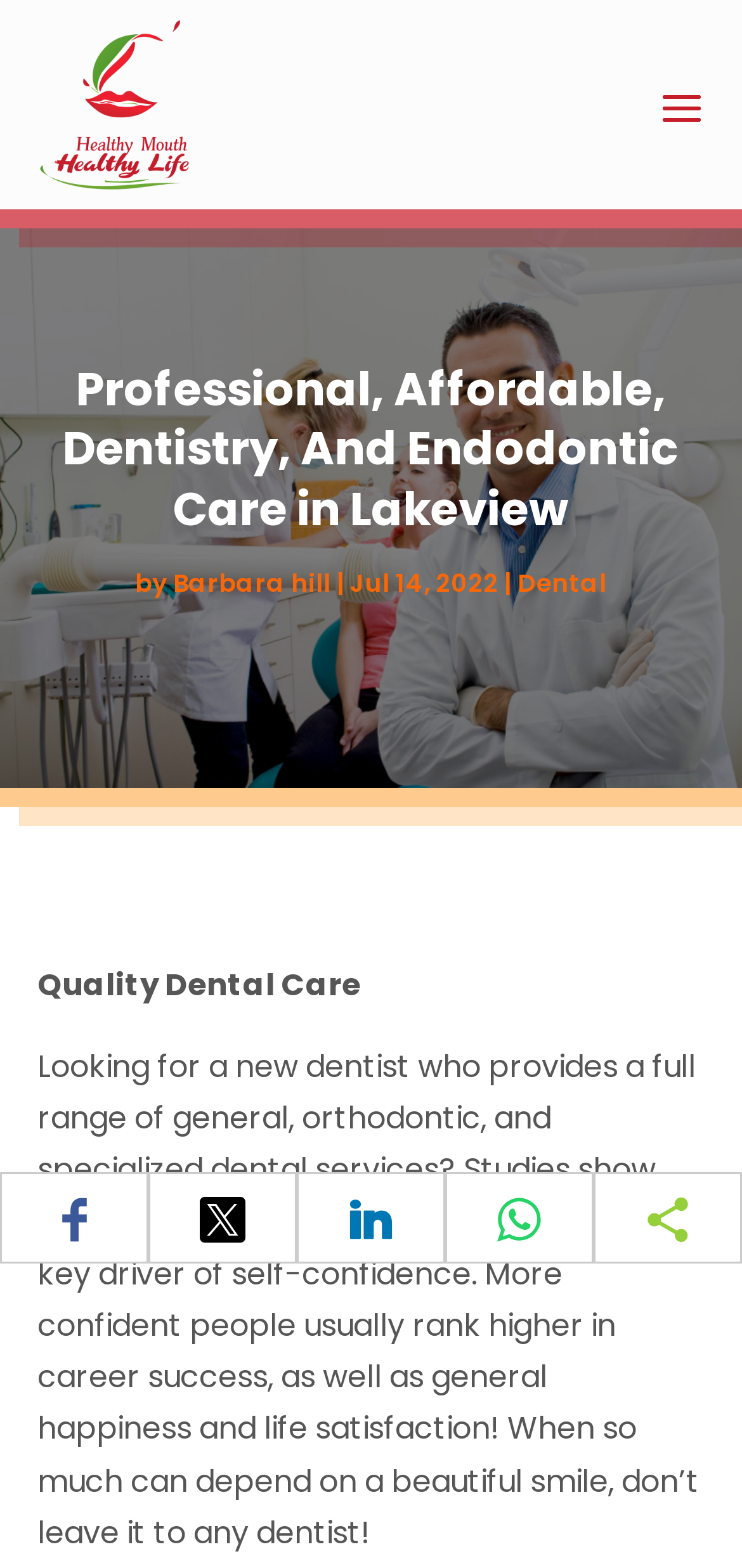Respond to the following question using a concise word or phrase: 
What is the benefit of having a clear, pearly-white smile?

Increased self-confidence